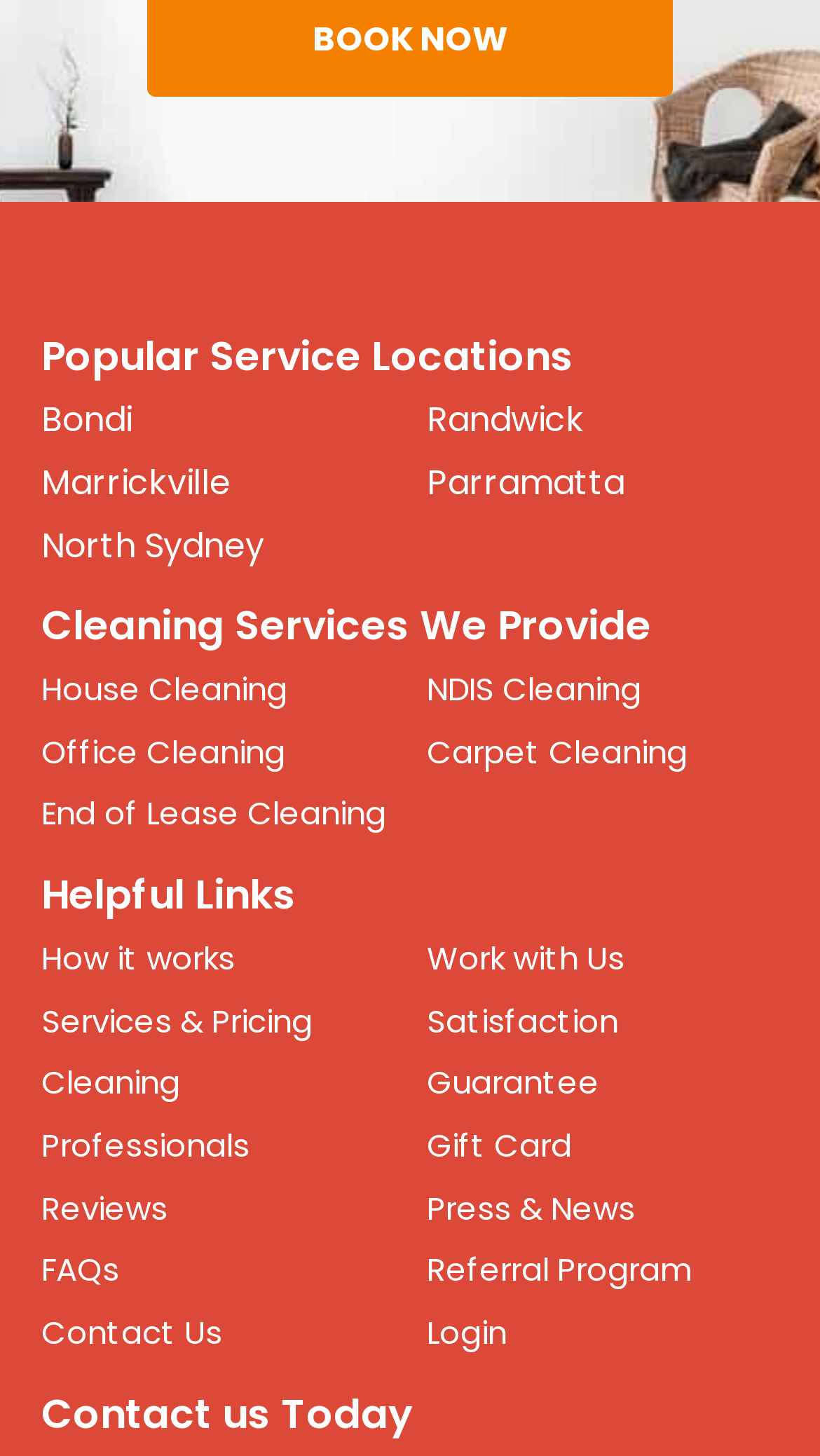Bounding box coordinates are specified in the format (top-left x, top-left y, bottom-right x, bottom-right y). All values are floating point numbers bounded between 0 and 1. Please provide the bounding box coordinate of the region this sentence describes: End of Lease Cleaning

[0.05, 0.544, 0.471, 0.574]